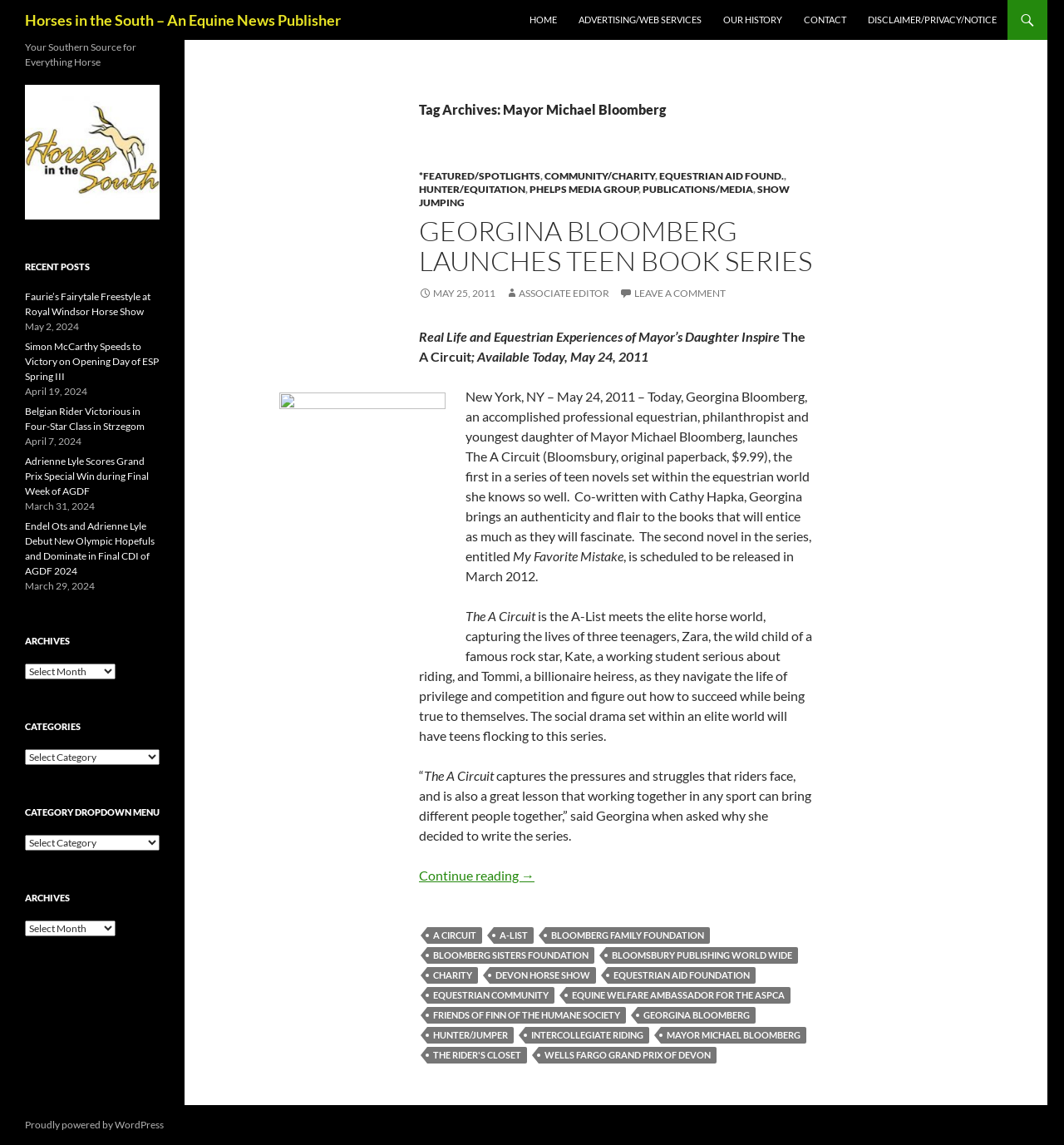Please find and generate the text of the main heading on the webpage.

Horses in the South – An Equine News Publisher